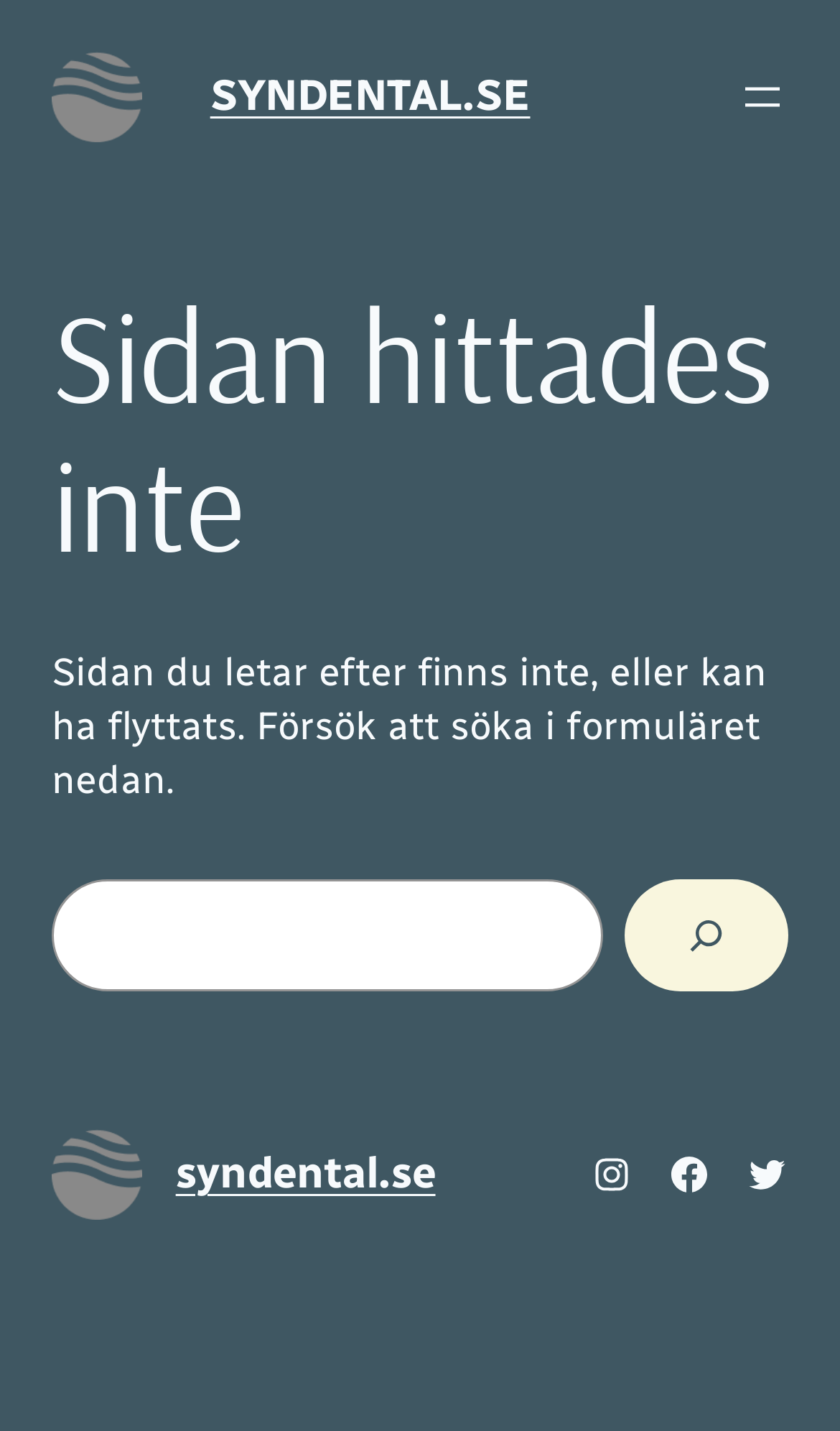Using the information from the screenshot, answer the following question thoroughly:
What is the error message on the webpage?

The error message is obtained from the heading element with the text 'Sidan hittades inte' which means 'Page not found' in Swedish, and also from the static text 'Sidan du letar efter finns inte, eller kan ha flyttats. Försök att söka i formuläret nedan.' which explains that the page is not found and suggests searching using the search form.